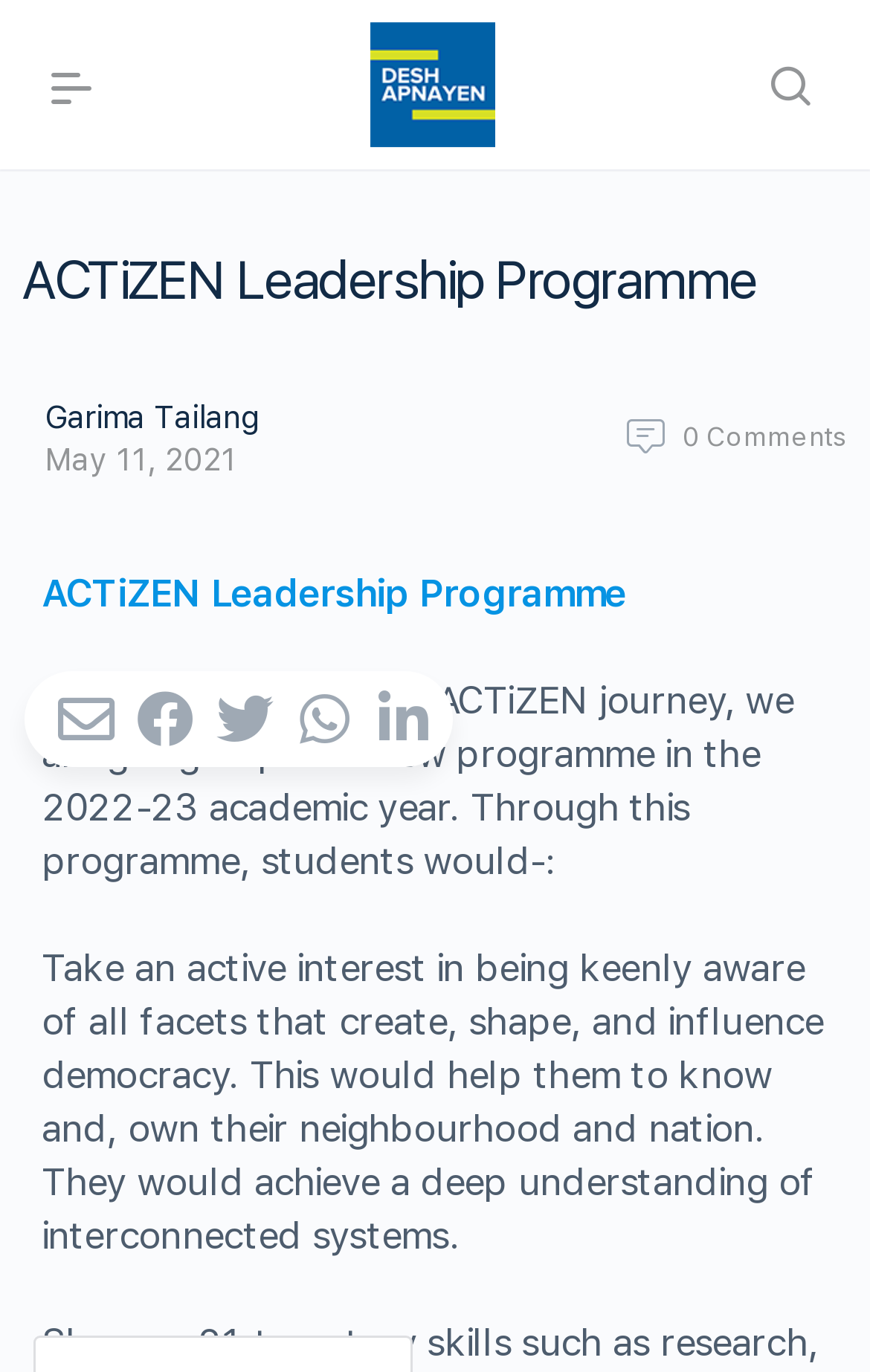Given the webpage screenshot, identify the bounding box of the UI element that matches this description: "Website Design".

None